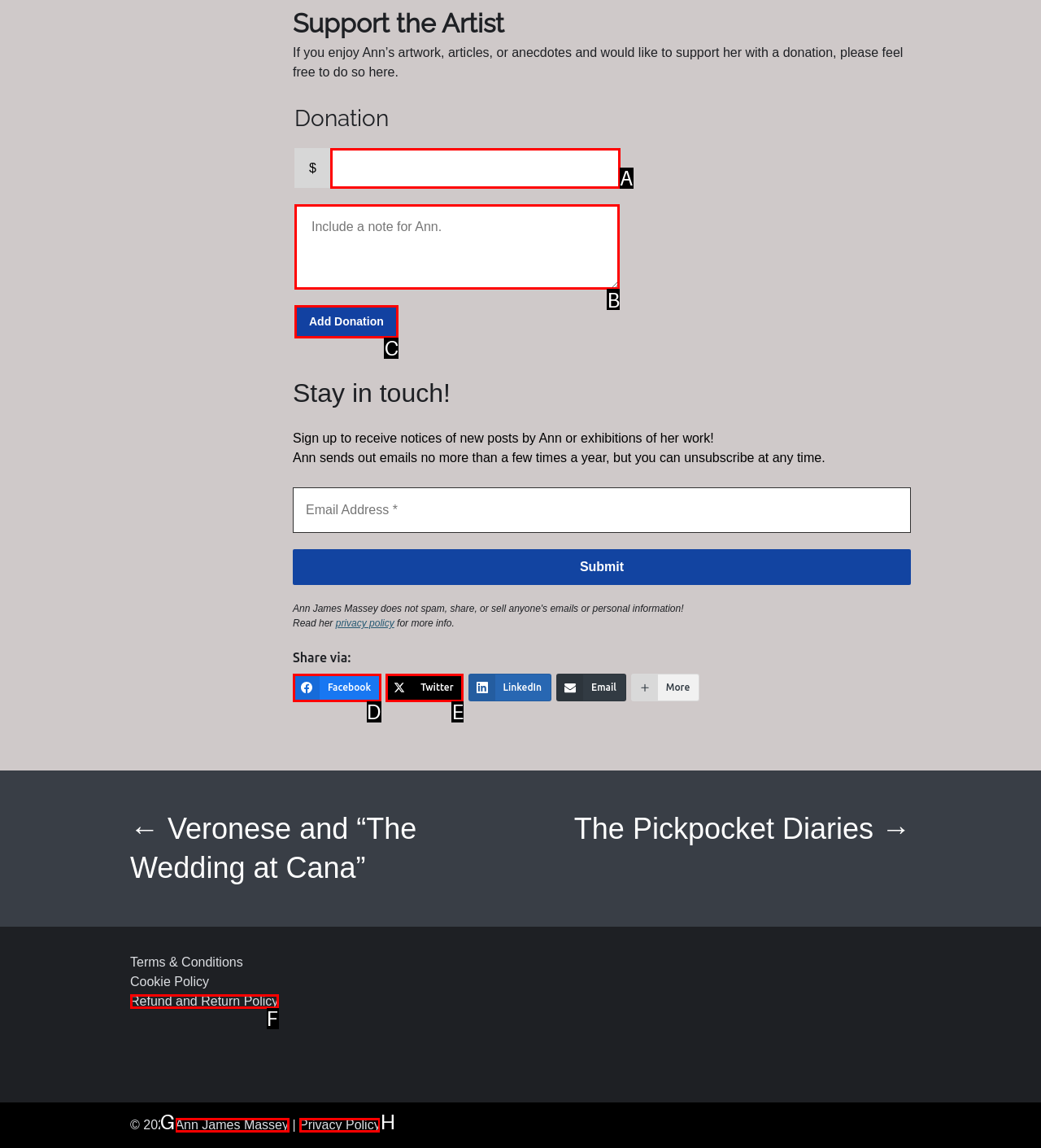Identify which lettered option completes the task: Add a note for Ann. Provide the letter of the correct choice.

B